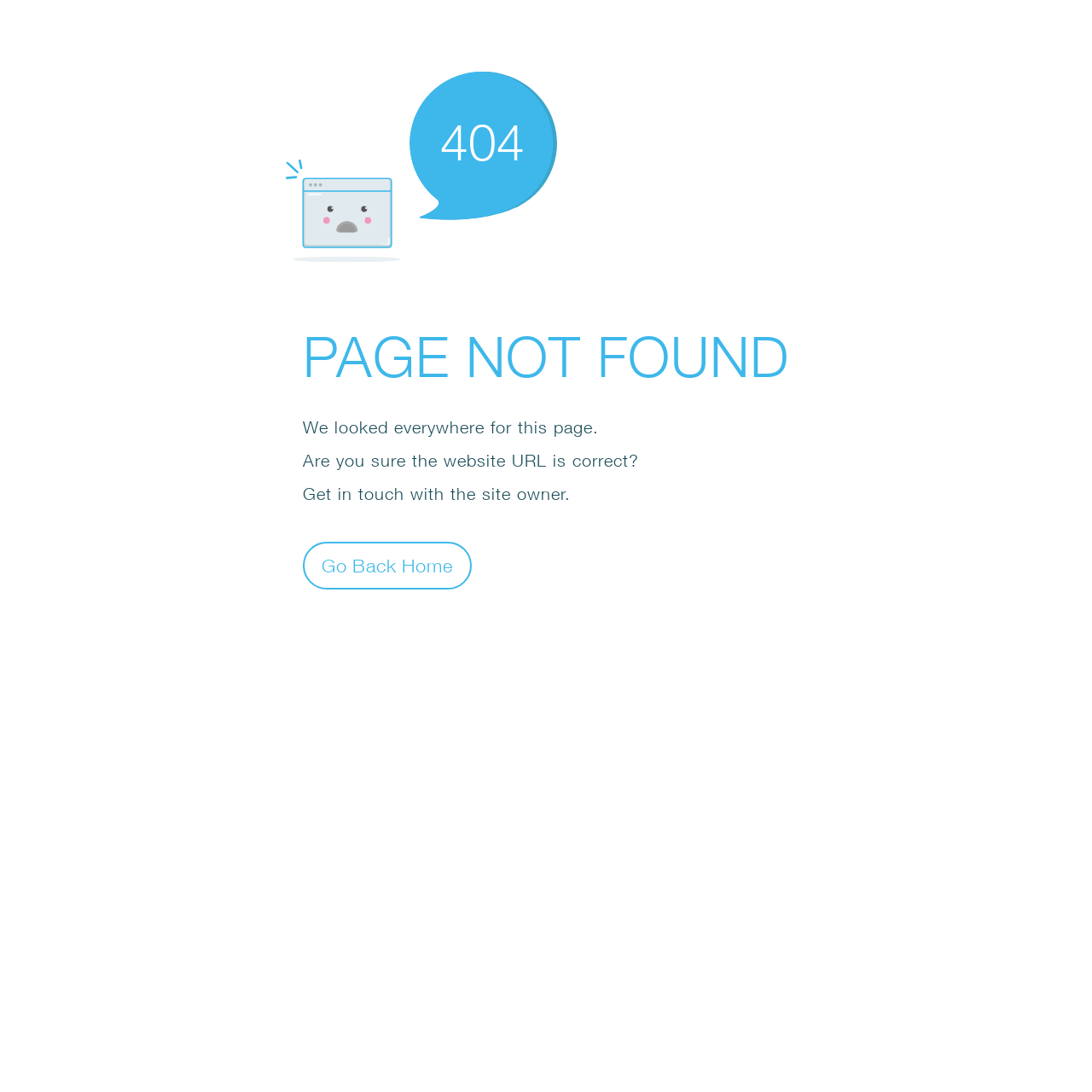Determine the bounding box of the UI component based on this description: "Home". The bounding box coordinates should be four float values between 0 and 1, i.e., [left, top, right, bottom].

None